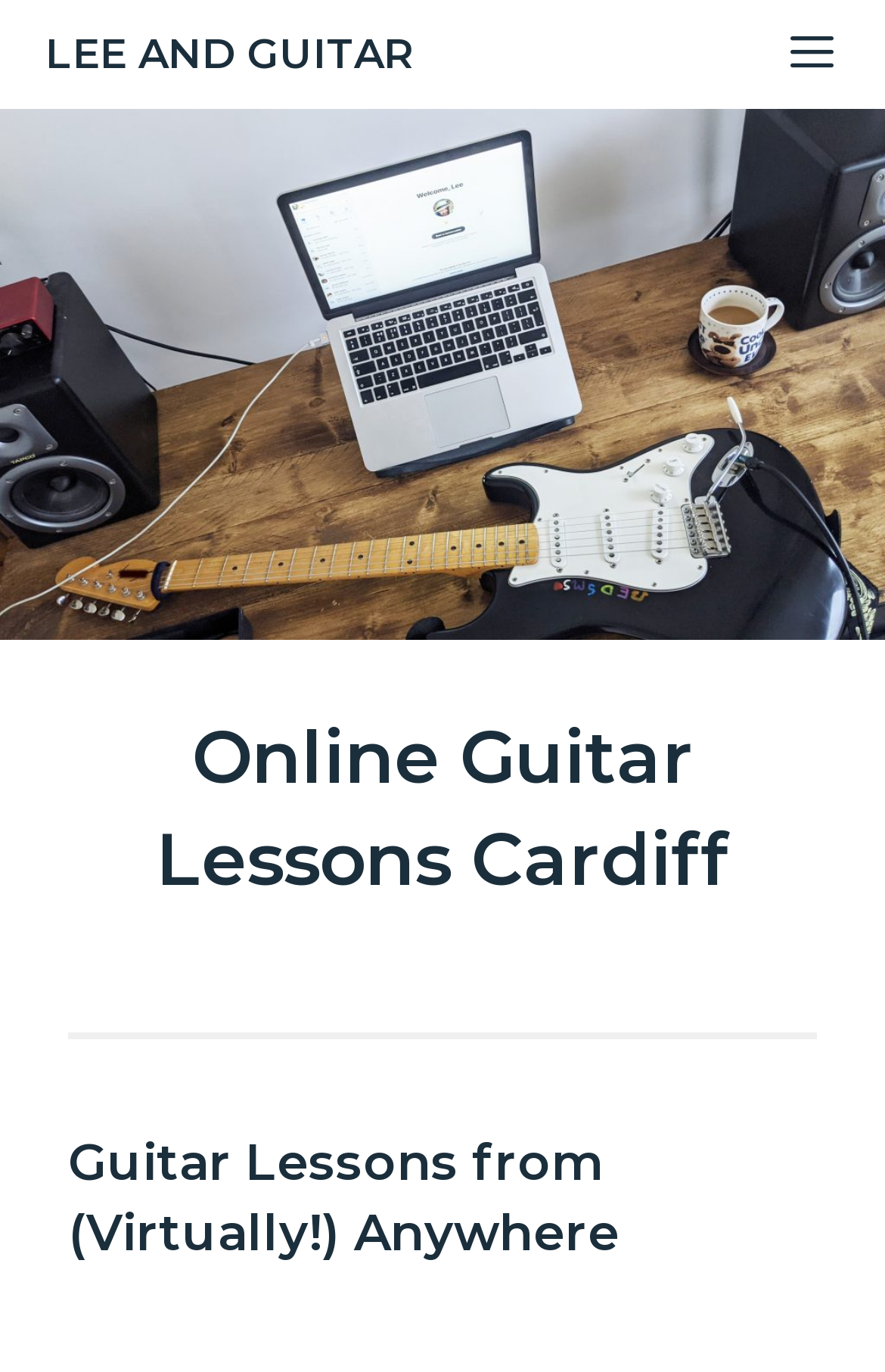Is the menu button expanded?
Based on the visual details in the image, please answer the question thoroughly.

The menu button on the webpage is not expanded, which can be inferred from the button element description 'expanded: False'.